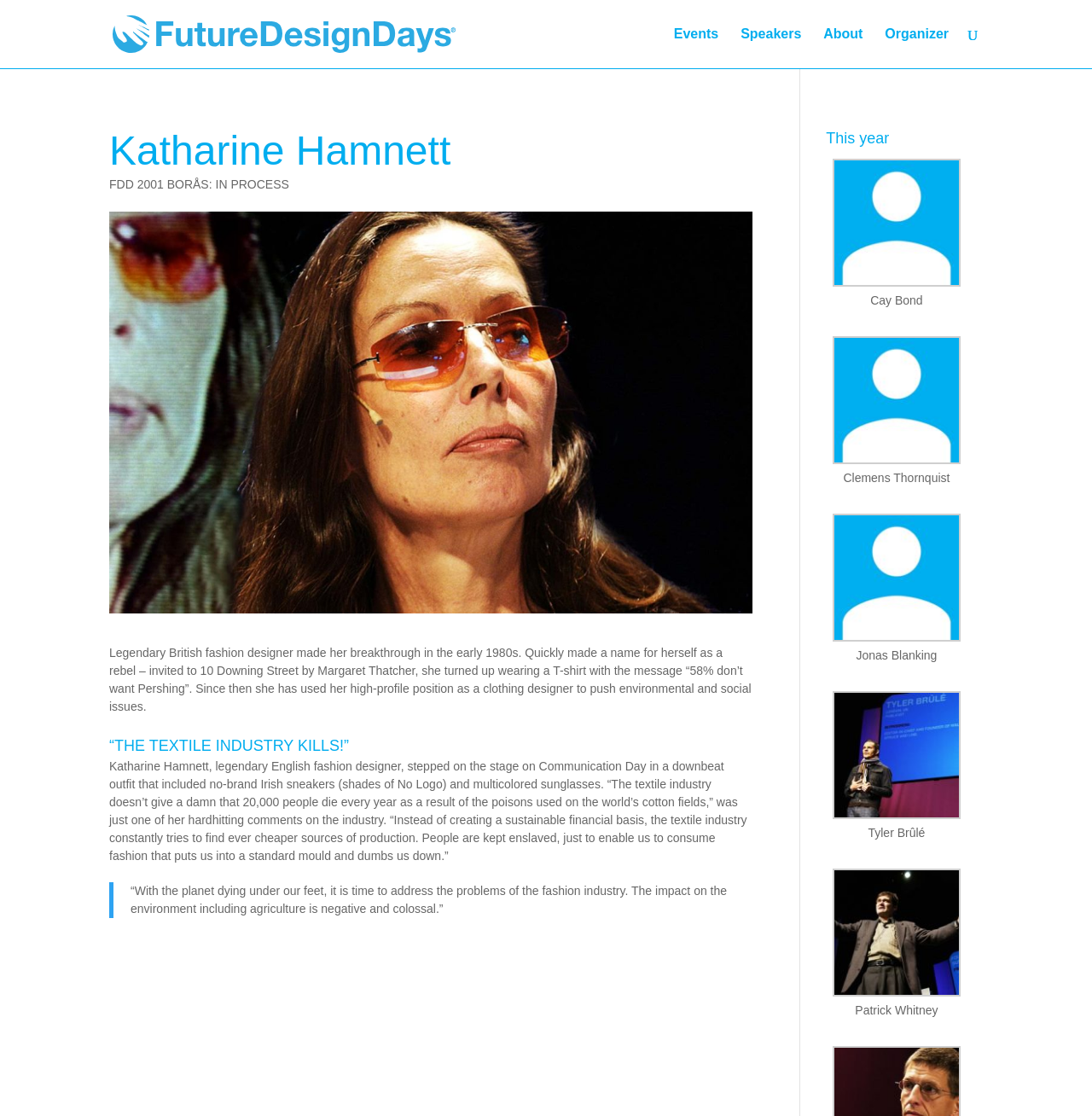Who is the legendary British fashion designer?
Please use the image to deliver a detailed and complete answer.

Based on the webpage content, I found a heading 'Katharine Hamnett' which is followed by a description of a legendary British fashion designer. This suggests that Katharine Hamnett is the legendary British fashion designer being referred to.